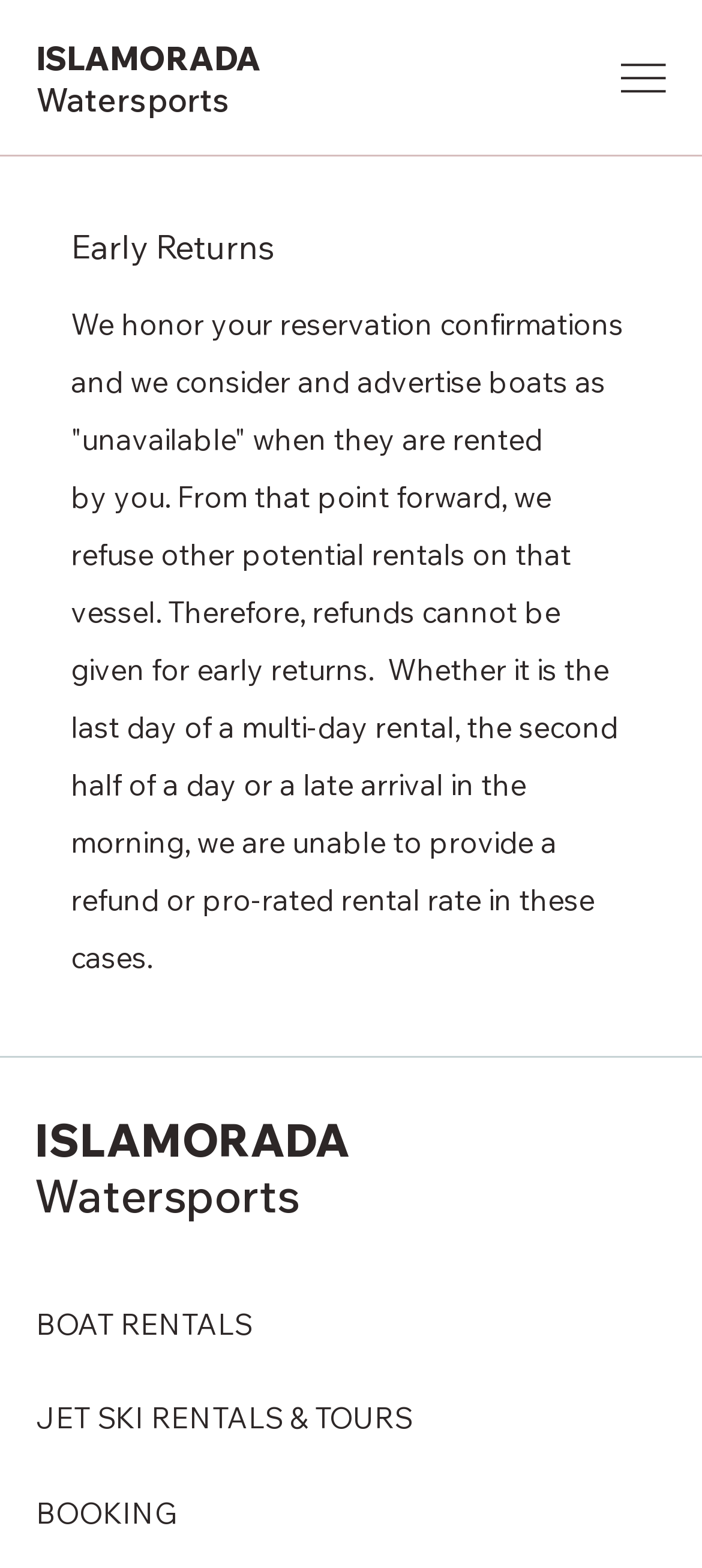Respond with a single word or phrase:
What is the name of the watersports company?

ISLAMORADA Watersports